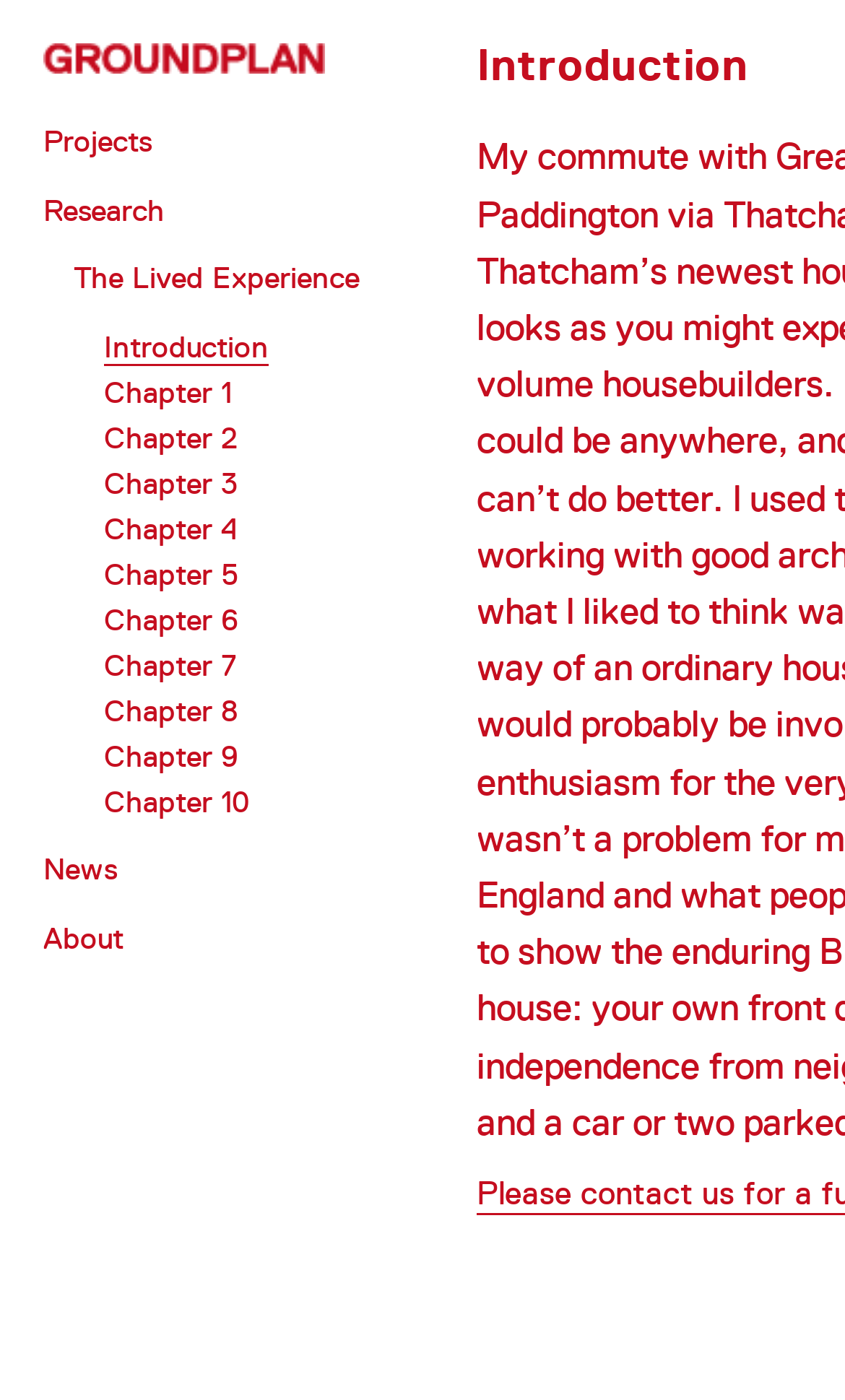What is the last link on the webpage?
Look at the webpage screenshot and answer the question with a detailed explanation.

I looked at the links on the webpage and found that the last link is 'About', which is located at the bottom of the webpage.